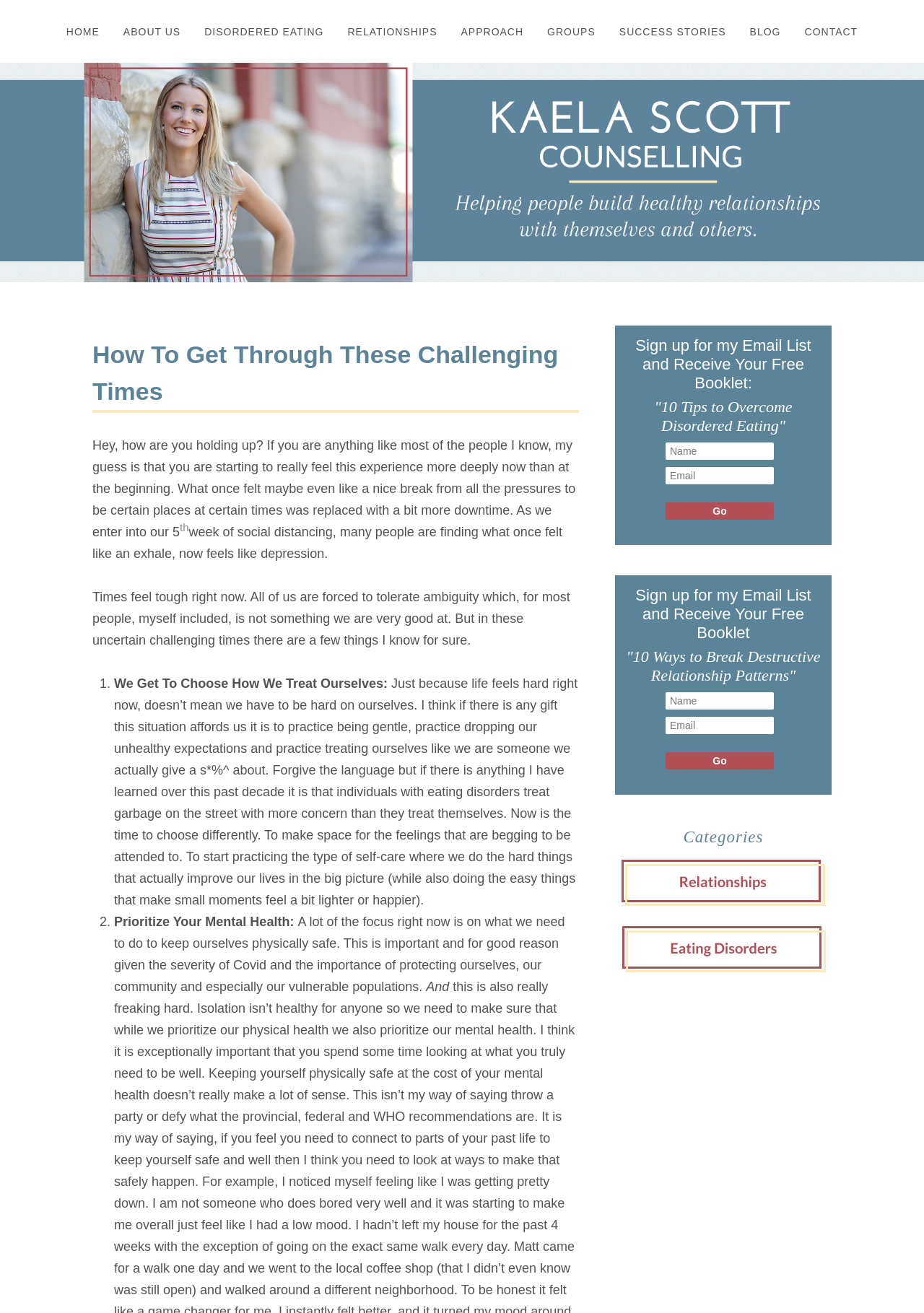Locate the bounding box coordinates of the clickable area to execute the instruction: "Click the 'HOME' link". Provide the coordinates as four float numbers between 0 and 1, represented as [left, top, right, bottom].

[0.061, 0.014, 0.119, 0.035]